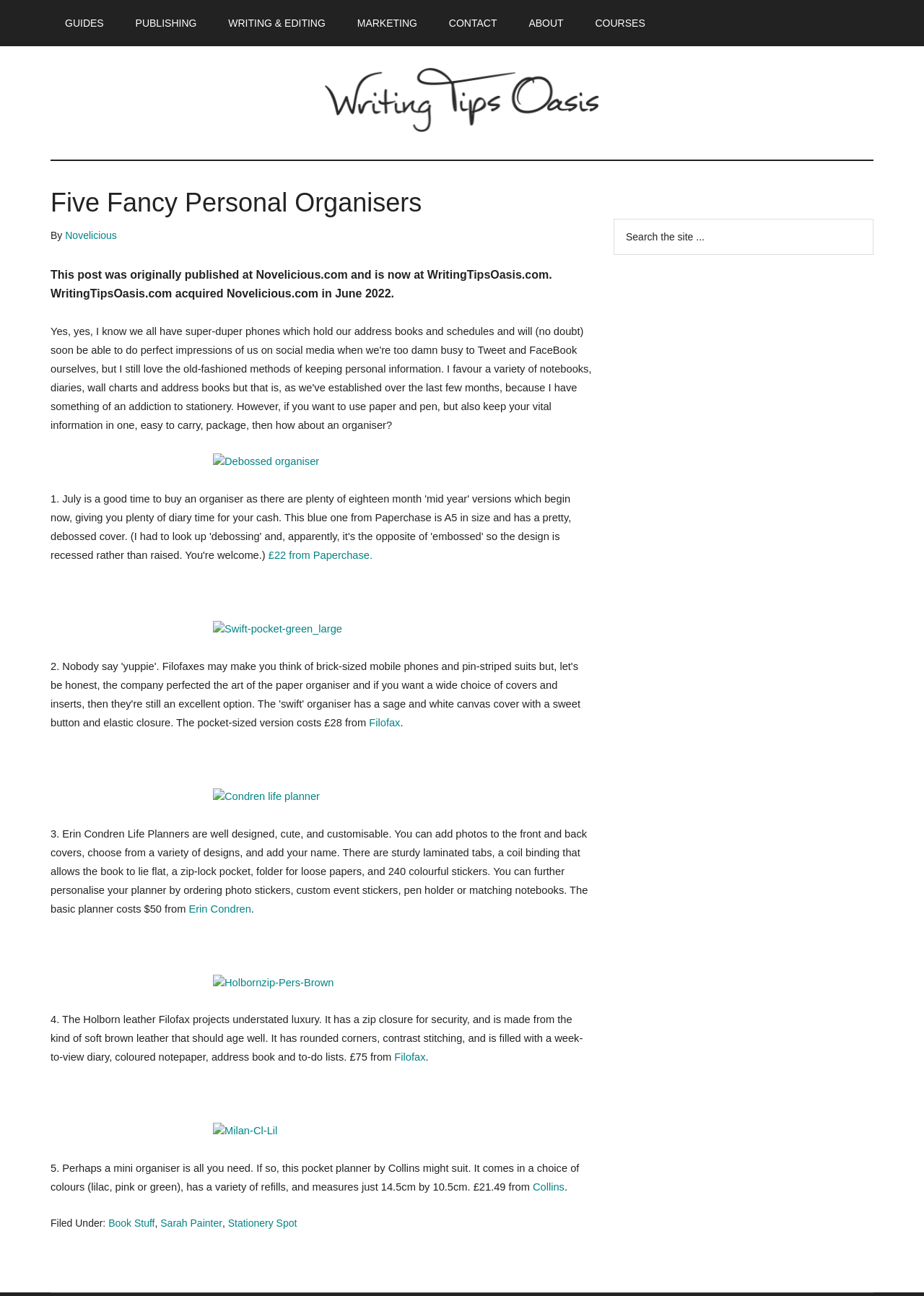Could you find the bounding box coordinates of the clickable area to complete this instruction: "Click on the 'Continue Reading Bob And Dan Brink, AgForestry Classes 19 & 35' link"?

None